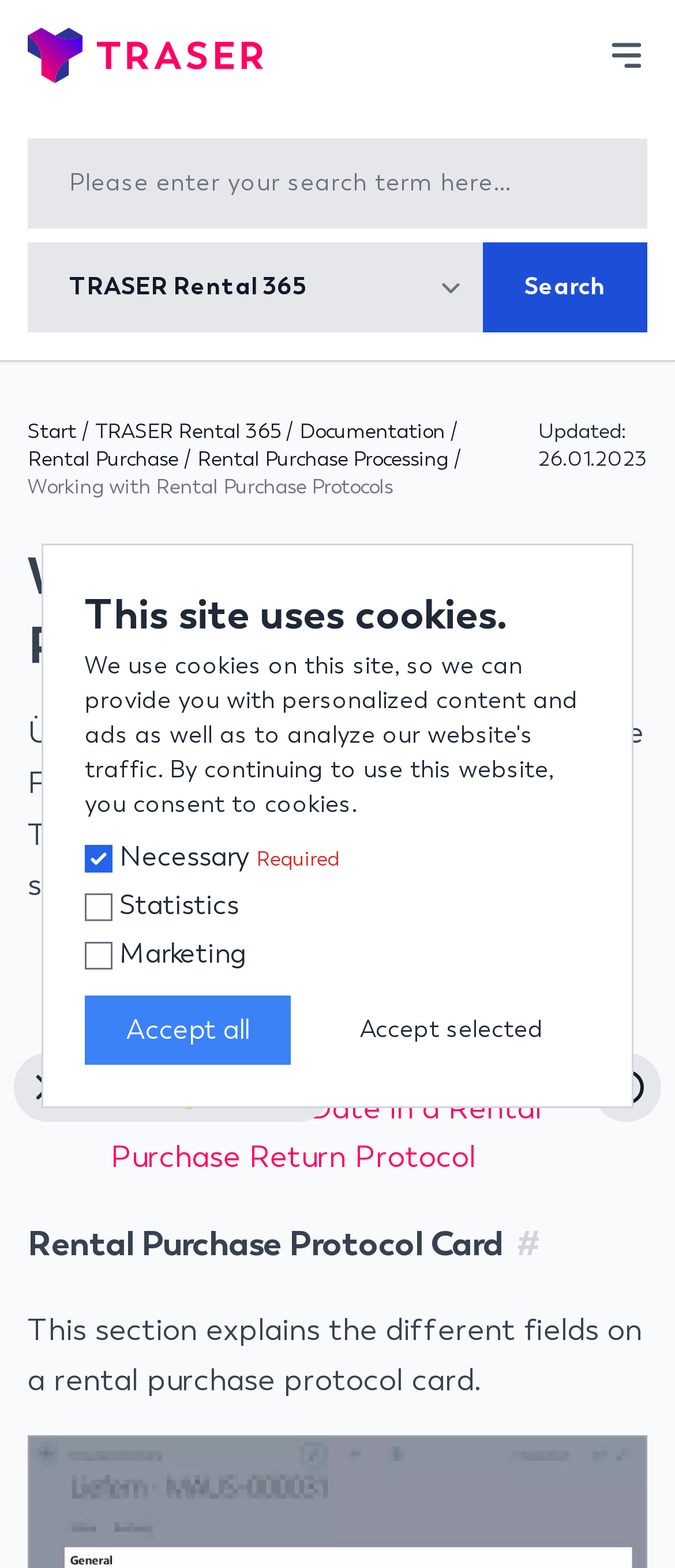Please mark the bounding box coordinates of the area that should be clicked to carry out the instruction: "Read about Working with Rental Purchase Protocols".

[0.041, 0.303, 0.582, 0.318]